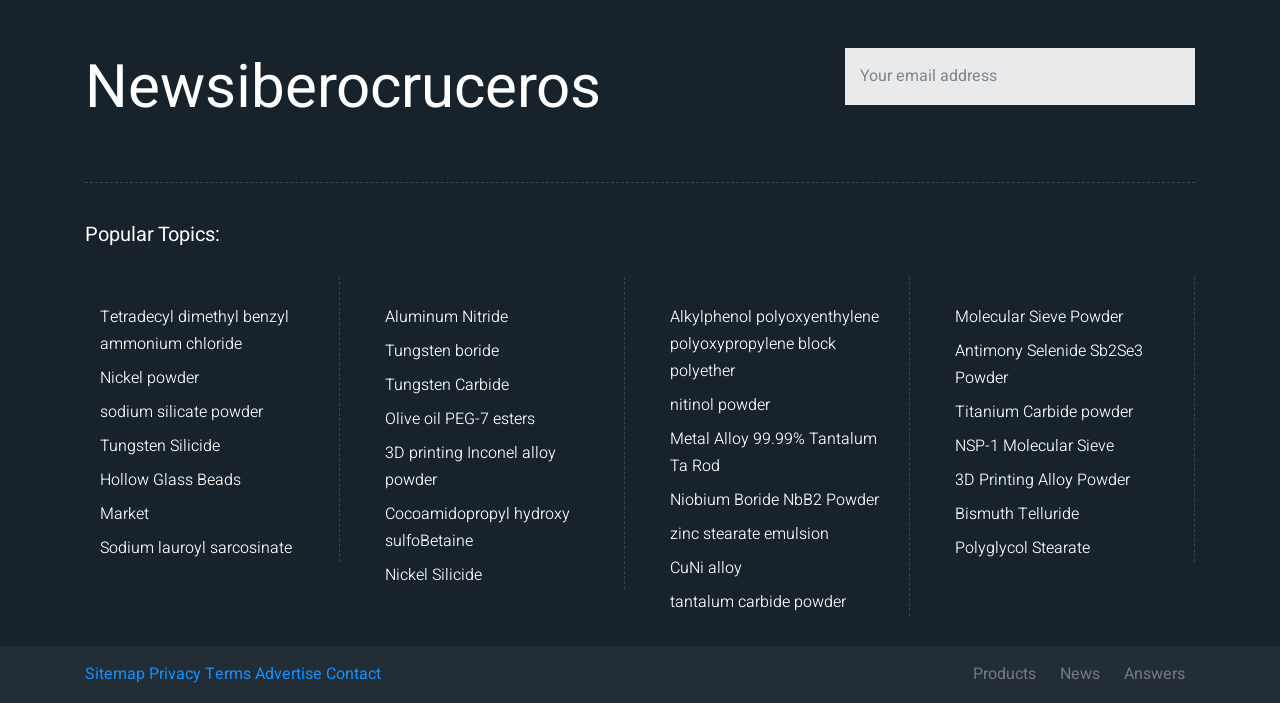By analyzing the image, answer the following question with a detailed response: What is the purpose of the links at the bottom of the webpage?

The links at the bottom of the webpage, such as 'Sitemap', 'Privacy', 'Terms', and 'Contact', appear to be navigation links that allow users to access different sections of the website.